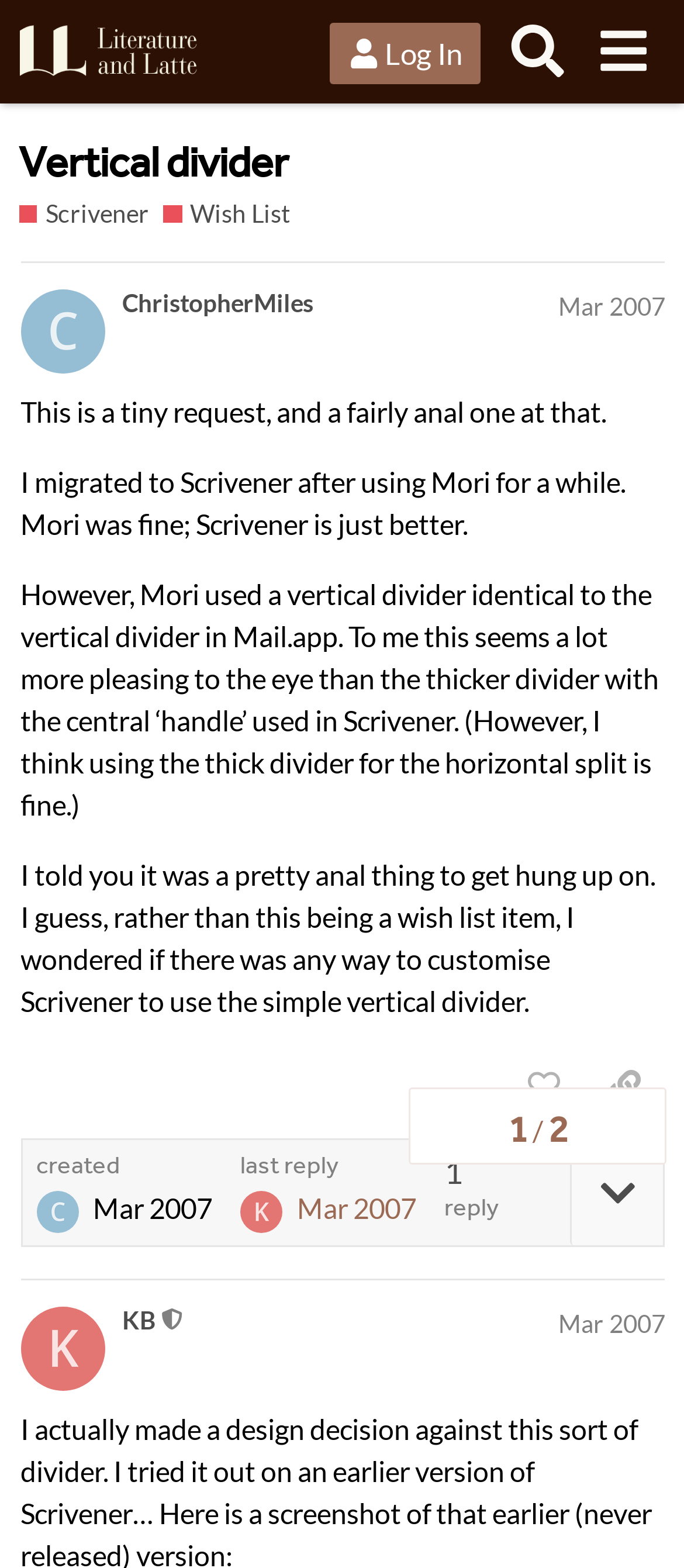Respond with a single word or phrase to the following question:
What is the topic of the first post?

Vertical divider